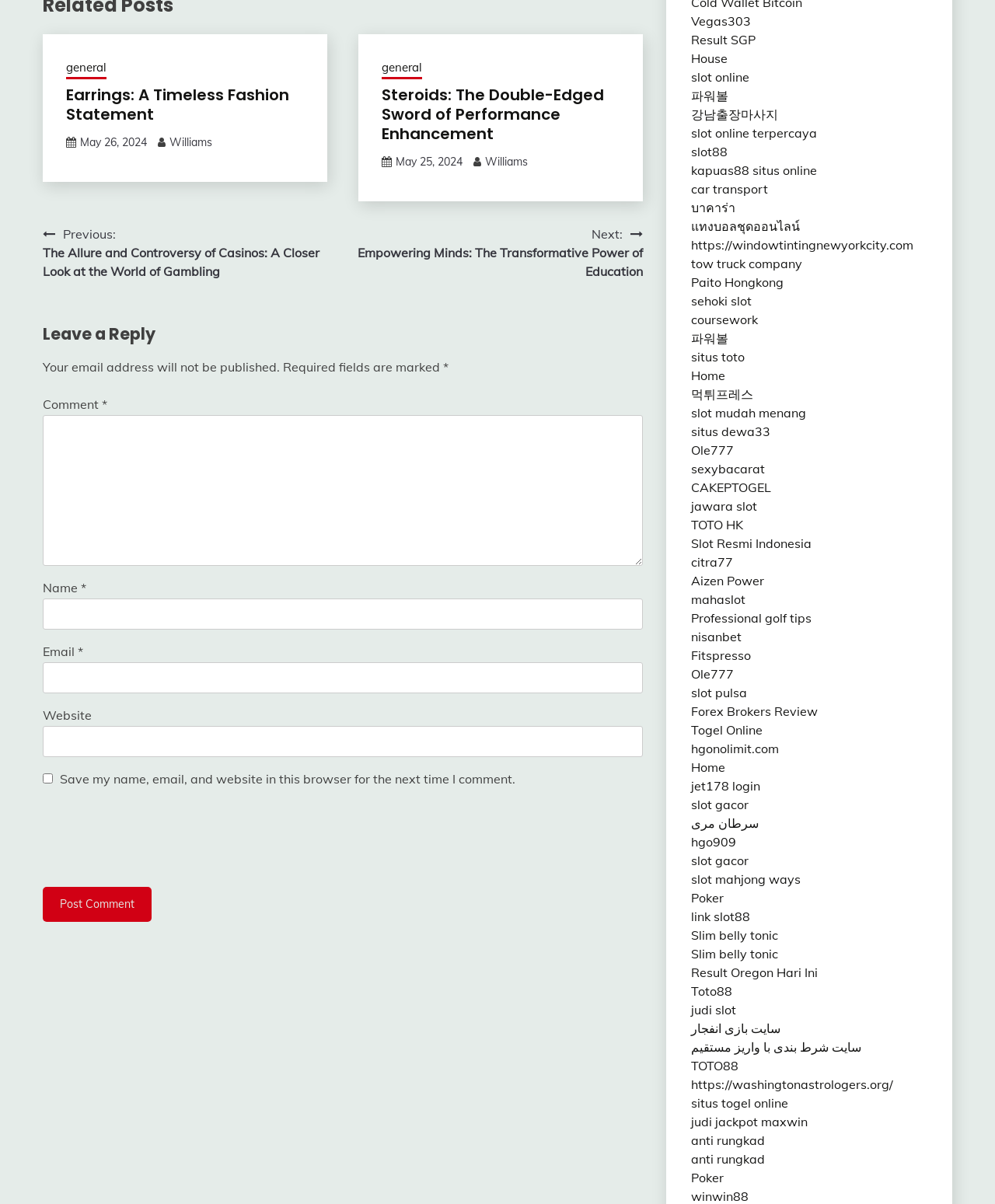What is the purpose of the text box with the label 'Comment'?
Carefully examine the image and provide a detailed answer to the question.

The text box with the label 'Comment' is used to leave a comment on the article. This can be inferred from the label 'Comment' and the presence of other form elements such as 'Name' and 'Email' nearby.